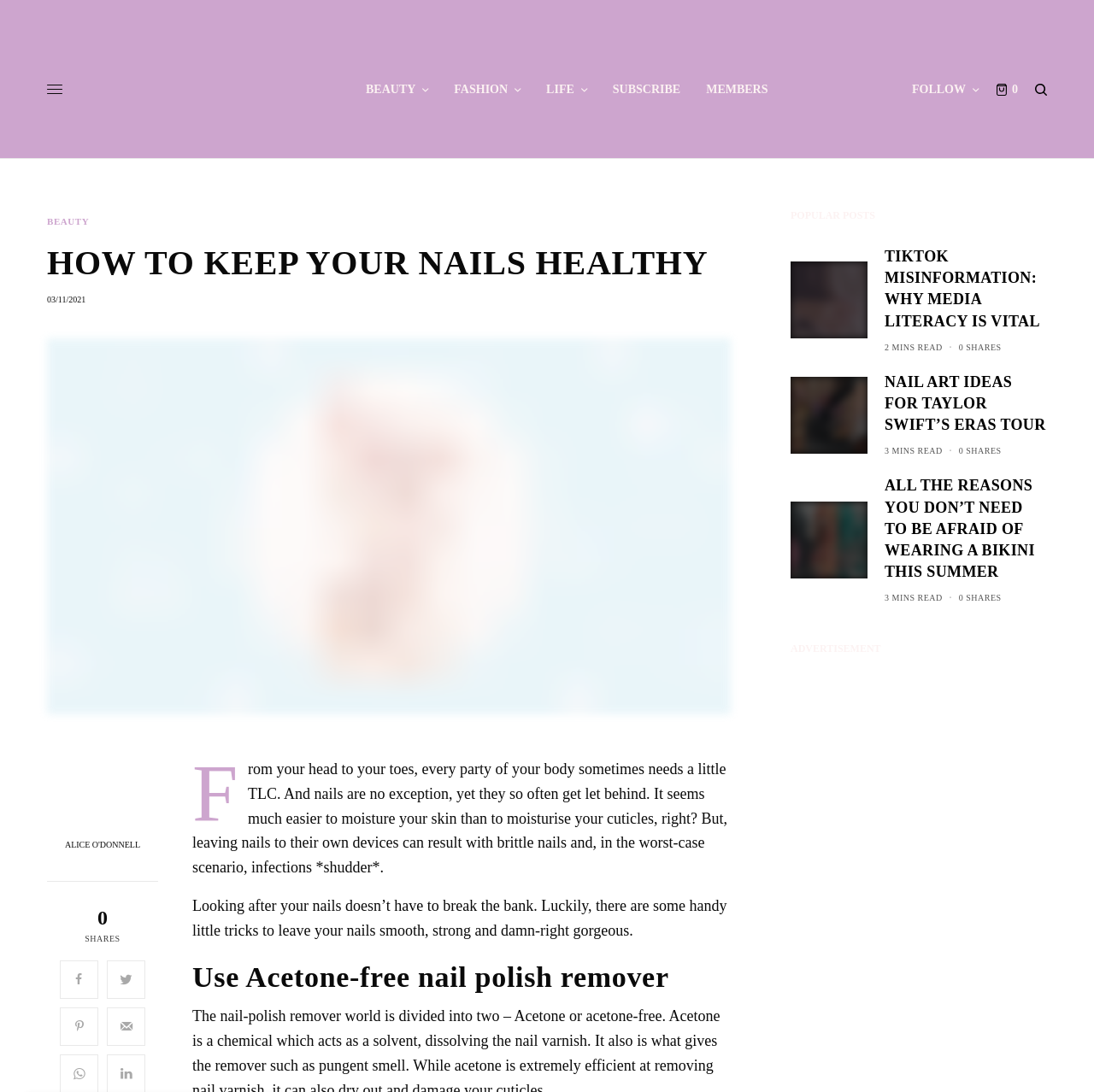Explain the webpage's design and content in an elaborate manner.

This webpage is about nail care and beauty, with a focus on keeping nails healthy. At the top, there is a large image taking up most of the width, followed by a row of links to different categories, including "BEAUTY", "FASHION", "LIFE", and "SUBSCRIBE". Below this, there is a section with a heading "HOW TO KEEP YOUR NAILS HEALTHY" and a date "03/11/2021". 

The main content of the webpage is divided into two columns. The left column contains the article about nail care, with several paragraphs of text discussing the importance of taking care of one's nails. The text is accompanied by an image of a person, Alice O'Donnell, who is the author of the article. 

The right column contains a list of popular posts, each with a heading and a brief description. There are three posts listed, with images and links to read more. The posts are about topics such as TikTok misinformation, nail art ideas, and summer fashion. 

At the bottom of the page, there is an advertisement section. Throughout the page, there are also several social media links and share buttons.